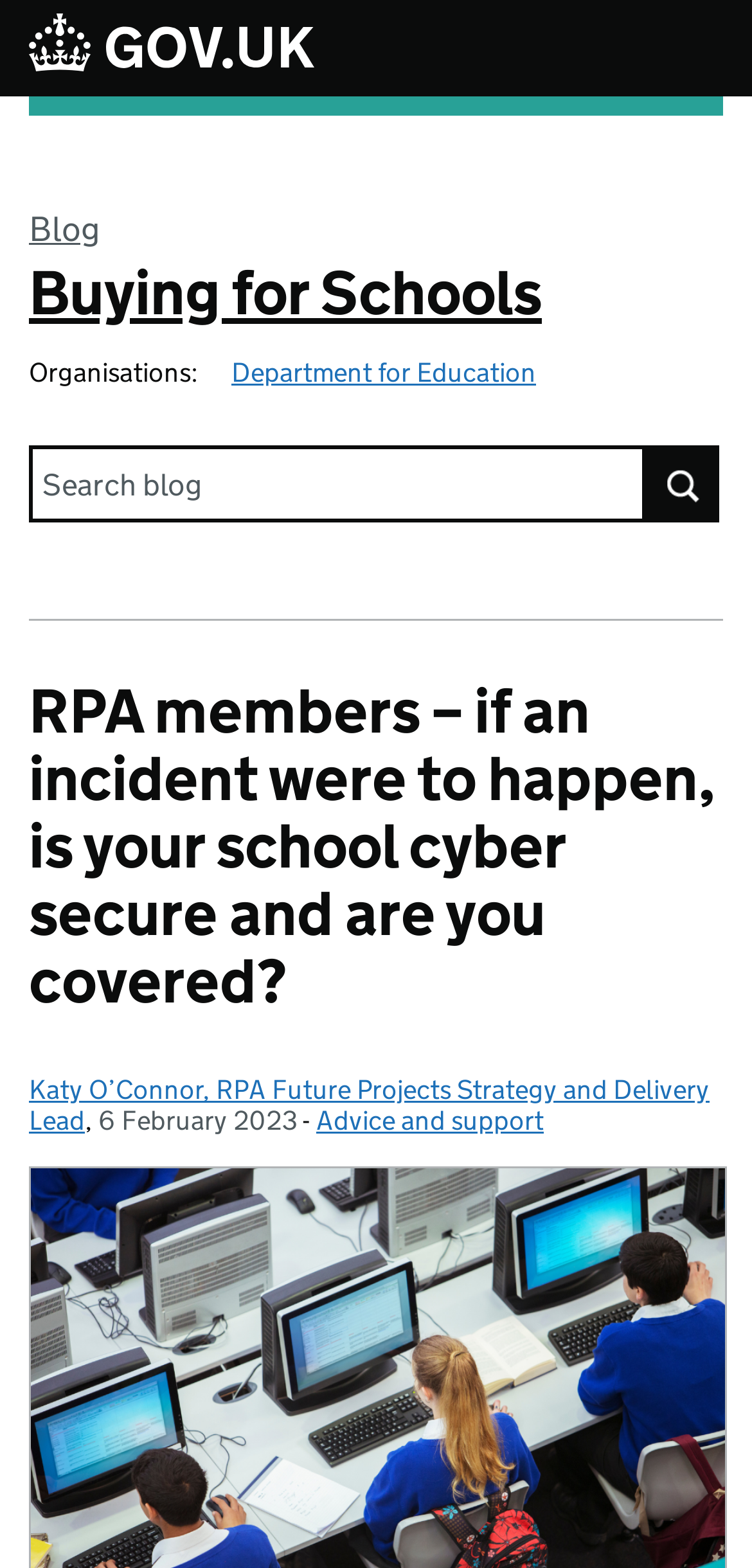Identify the bounding box coordinates of the area you need to click to perform the following instruction: "Go to the GOV.UK website".

[0.038, 0.012, 0.418, 0.049]